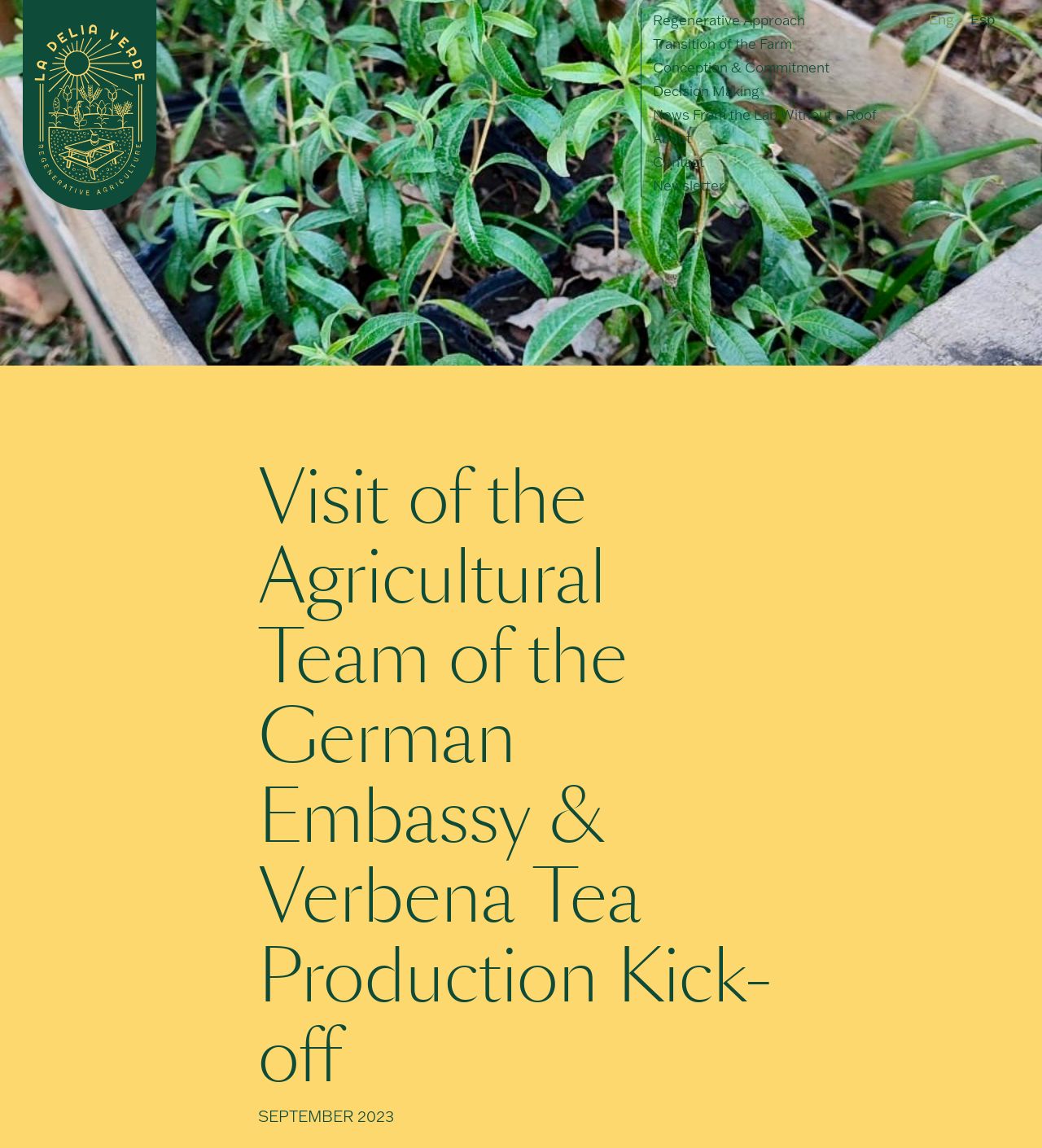What is the language of this webpage?
Using the image, provide a concise answer in one word or a short phrase.

English